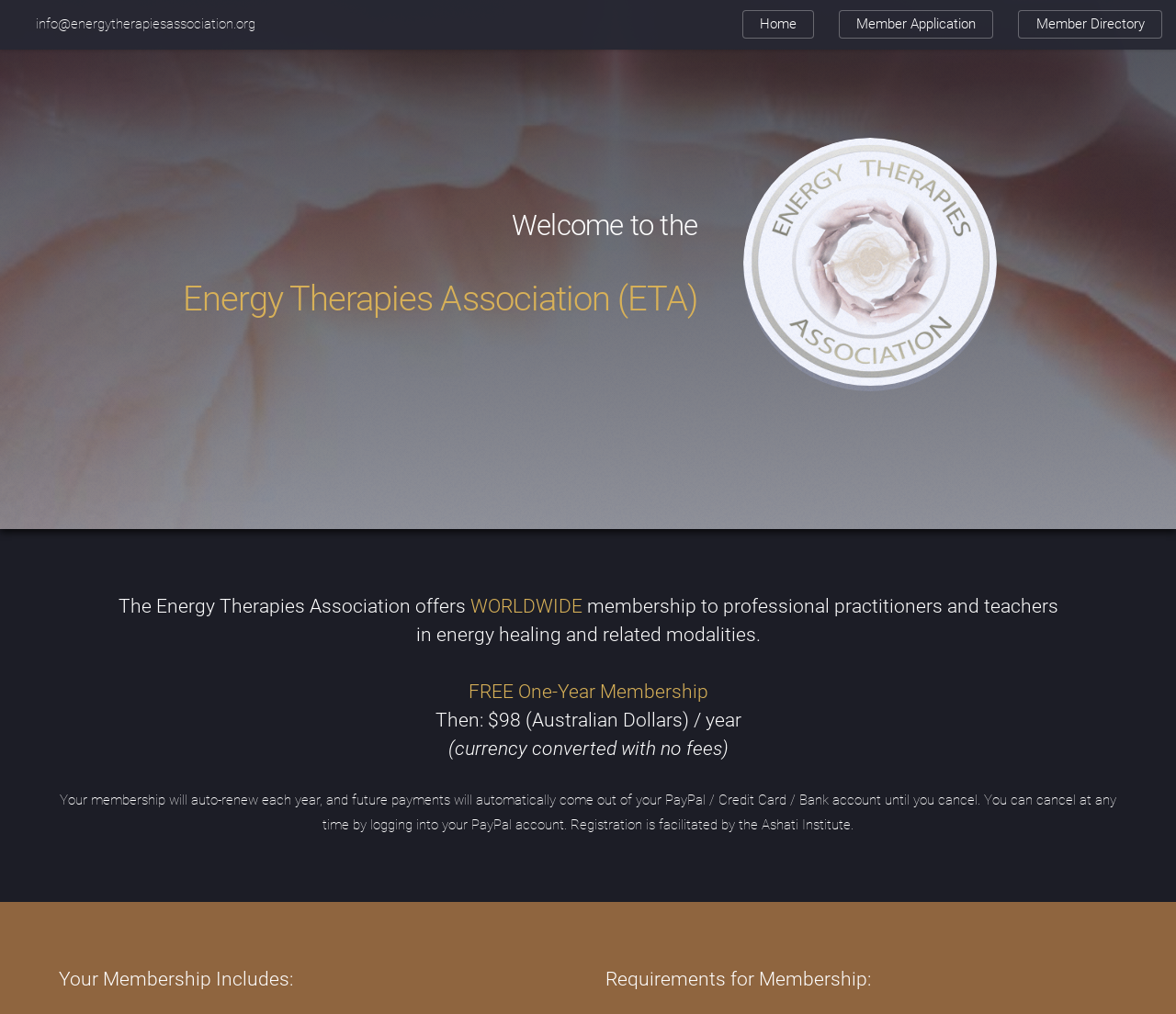Respond with a single word or phrase to the following question:
What is the email address to contact the Energy Therapies Association?

info@energytherapiesassociation.org